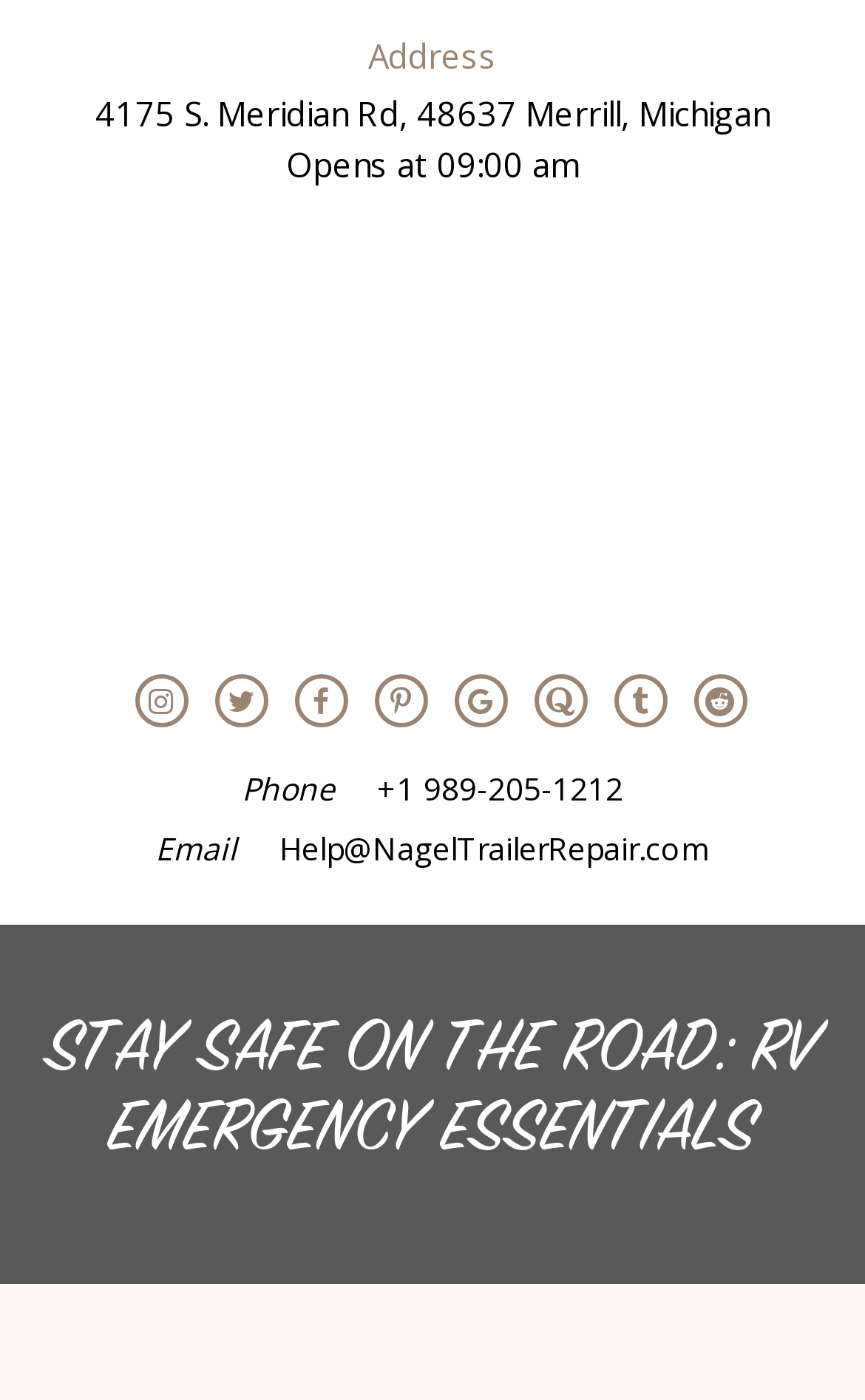What is the email address of Nagel Trailer Repair?
Provide a detailed answer to the question using information from the image.

I found the email address by looking at the link element with the content 'Help@NagelTrailerRepair.com' which is located next to the 'Mail Icon' image and the 'Email' static text.